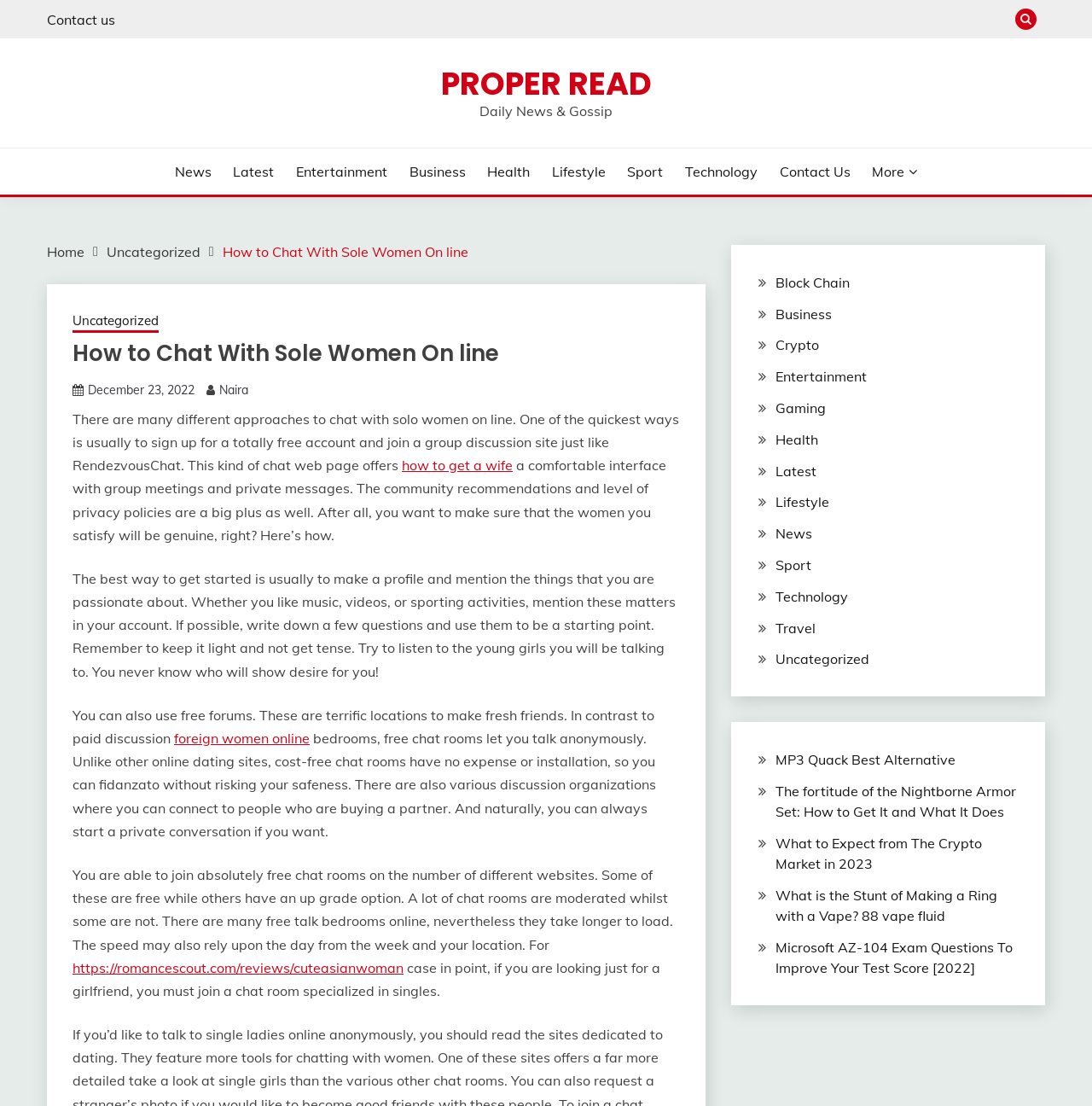Identify the coordinates of the bounding box for the element that must be clicked to accomplish the instruction: "Click foreign women online".

[0.159, 0.66, 0.284, 0.675]